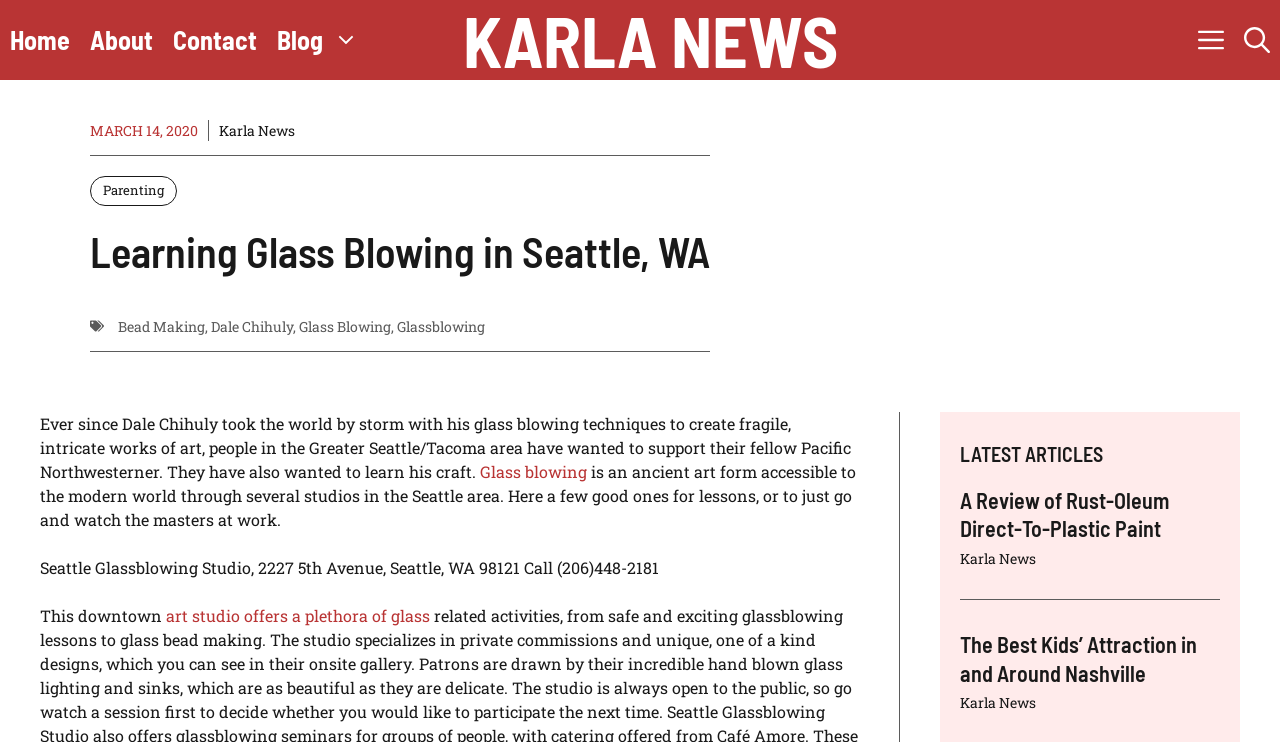Please give the bounding box coordinates of the area that should be clicked to fulfill the following instruction: "Click on the 'Home' link". The coordinates should be in the format of four float numbers from 0 to 1, i.e., [left, top, right, bottom].

[0.0, 0.0, 0.062, 0.108]